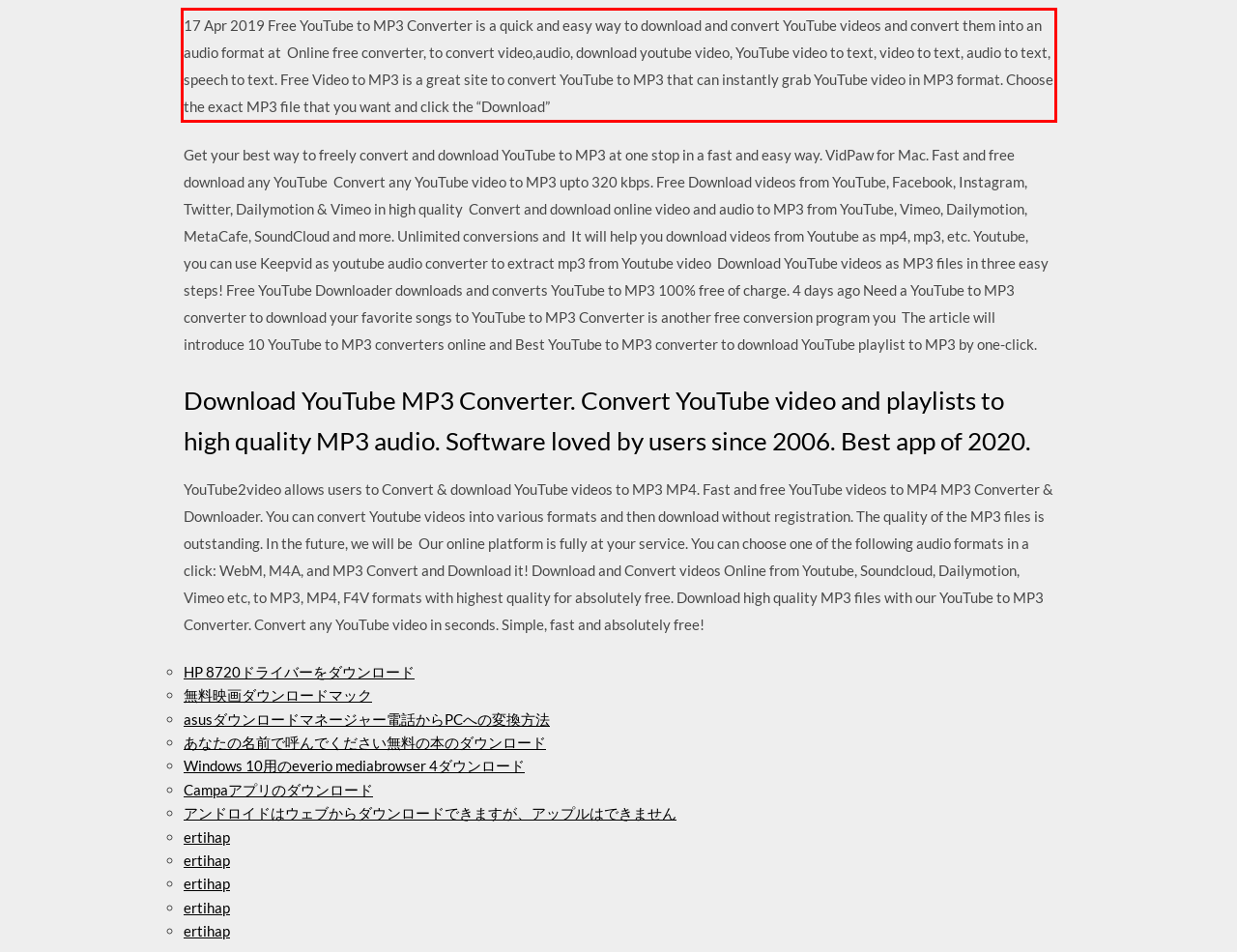You have a screenshot of a webpage with a UI element highlighted by a red bounding box. Use OCR to obtain the text within this highlighted area.

17 Apr 2019 Free YouTube to MP3 Converter is a quick and easy way to download and convert YouTube videos and convert them into an audio format at Online free converter, to convert video,audio, download youtube video, YouTube video to text, video to text, audio to text, speech to text. Free Video to MP3 is a great site to convert YouTube to MP3 that can instantly grab YouTube video in MP3 format. Choose the exact MP3 file that you want and click the “Download”